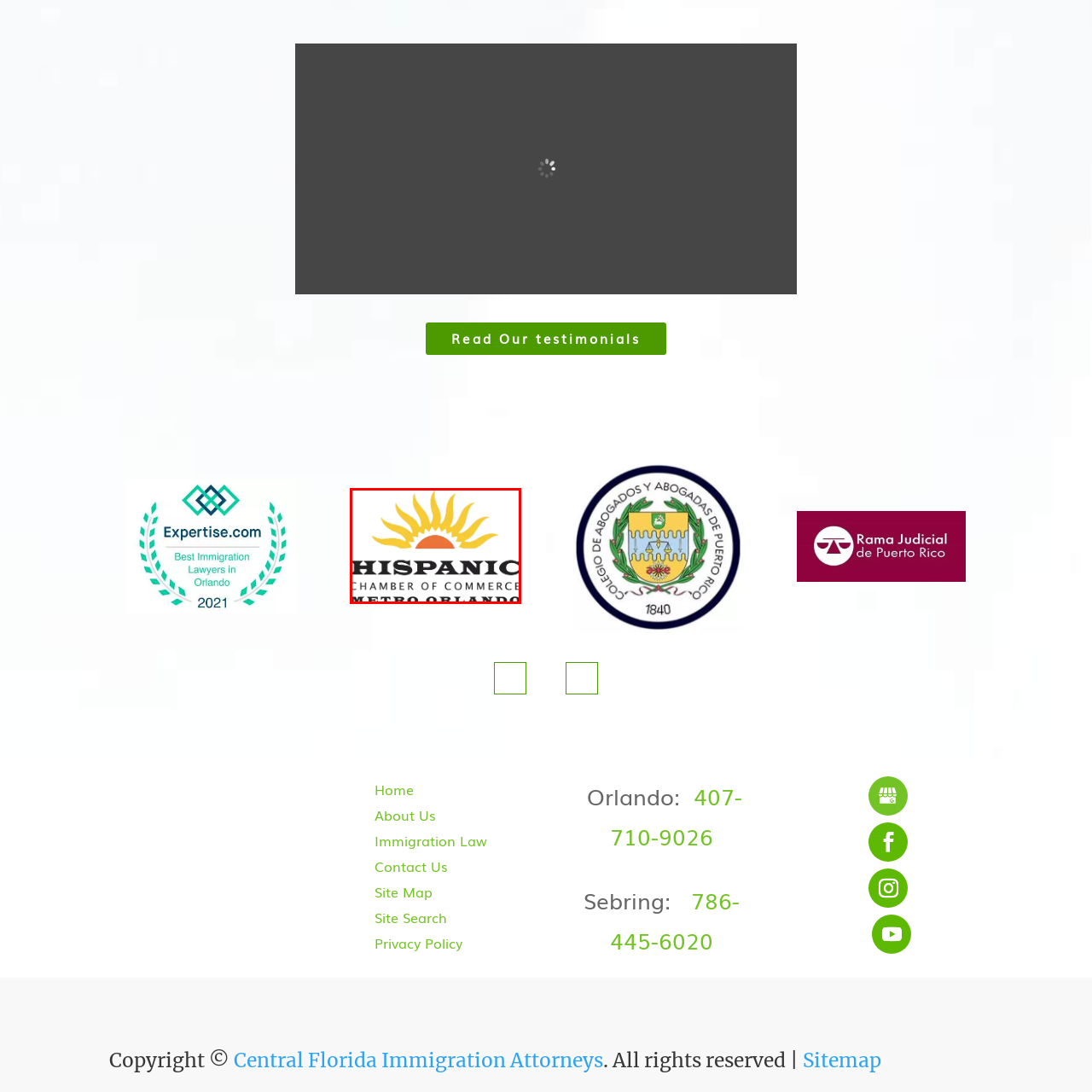Observe the section highlighted in yellow, What is the font color of the text 'HISPANIC CHAMBER OF COMMERCE'? 
Please respond using a single word or phrase.

Black